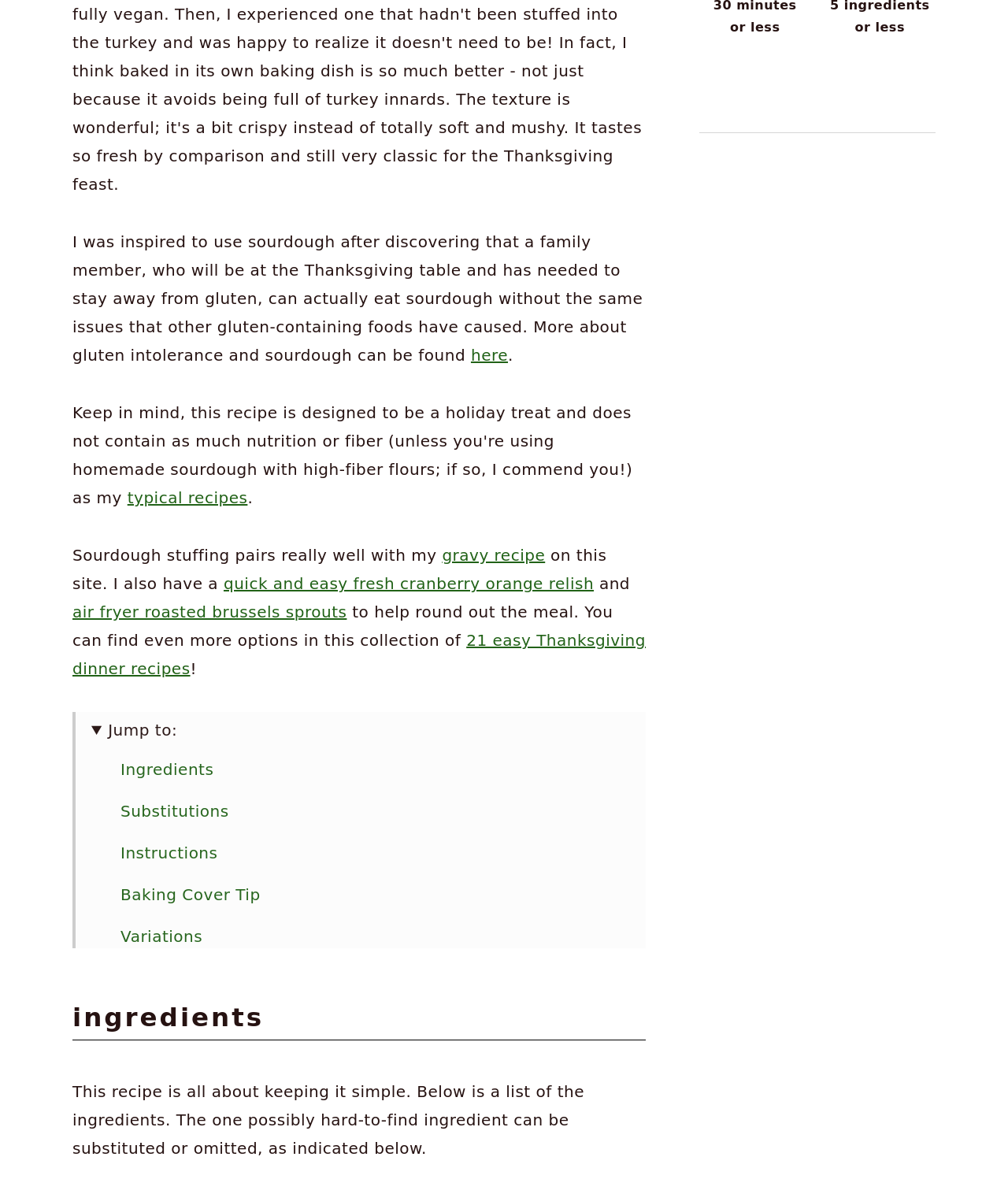Please specify the bounding box coordinates of the clickable region to carry out the following instruction: "Click the link to view the gravy recipe". The coordinates should be four float numbers between 0 and 1, in the format [left, top, right, bottom].

[0.439, 0.463, 0.541, 0.479]